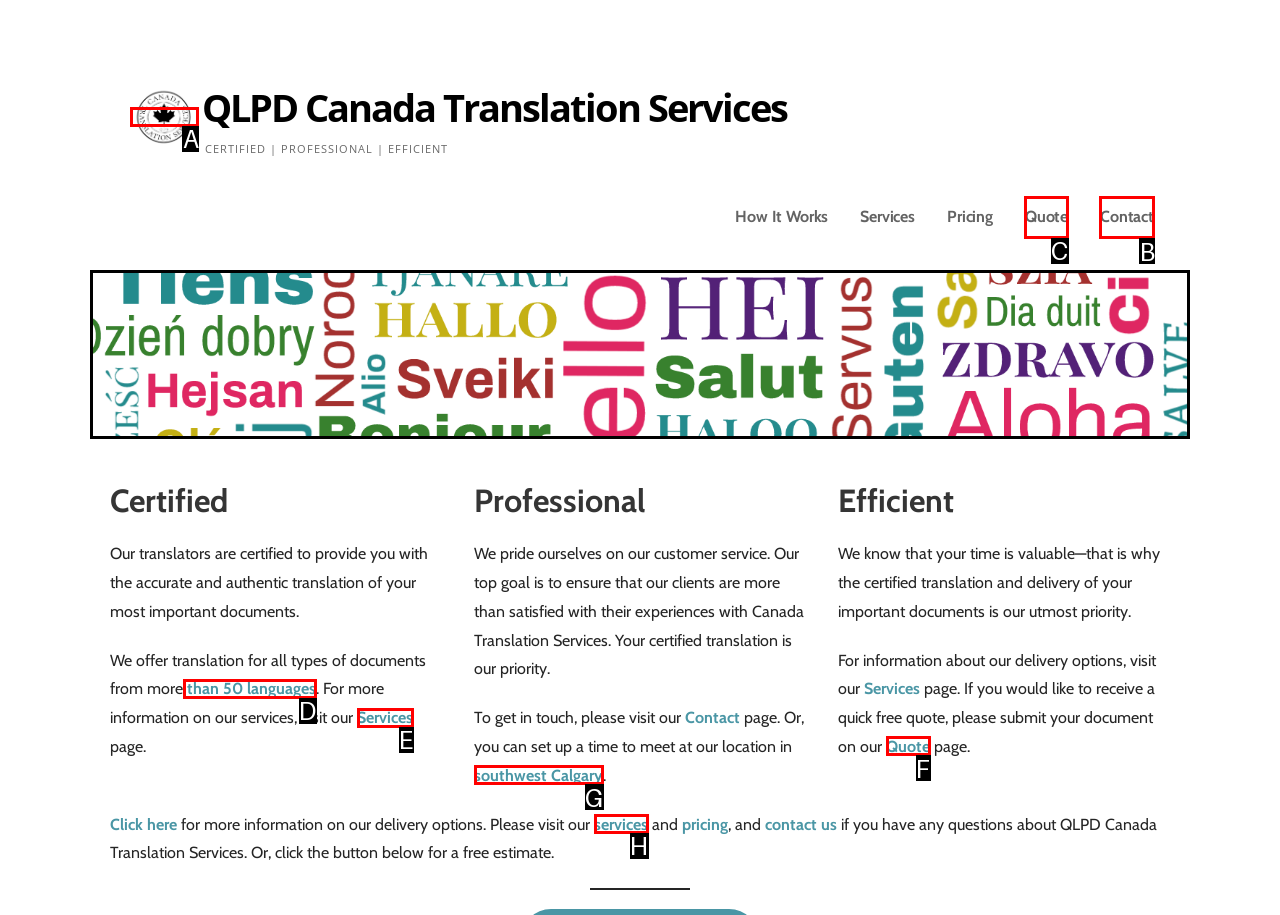Choose the HTML element you need to click to achieve the following task: Contact QLPD Canada Translation Services
Respond with the letter of the selected option from the given choices directly.

B